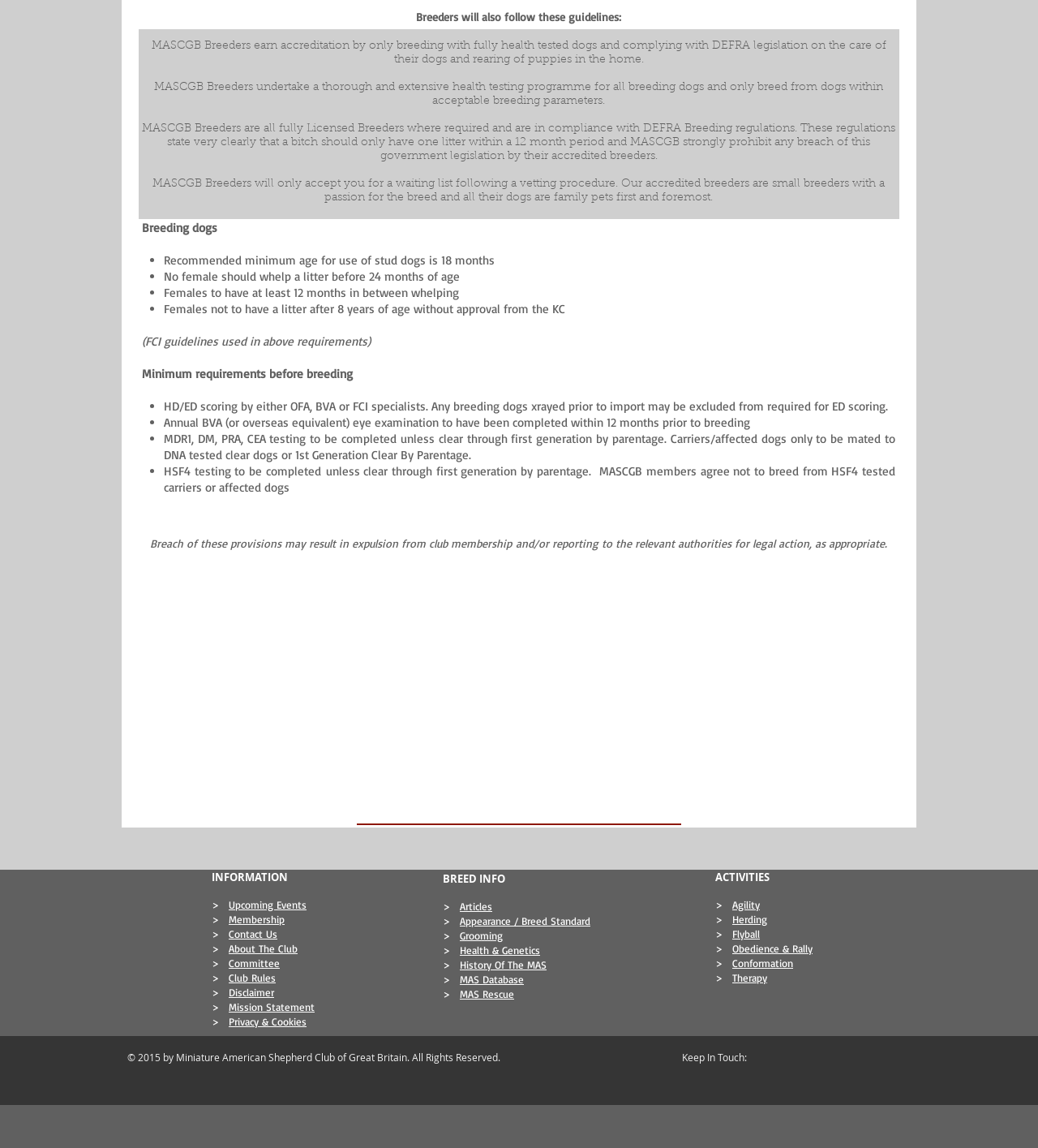Provide the bounding box coordinates for the UI element described in this sentence: "Therapy". The coordinates should be four float values between 0 and 1, i.e., [left, top, right, bottom].

[0.705, 0.846, 0.739, 0.857]